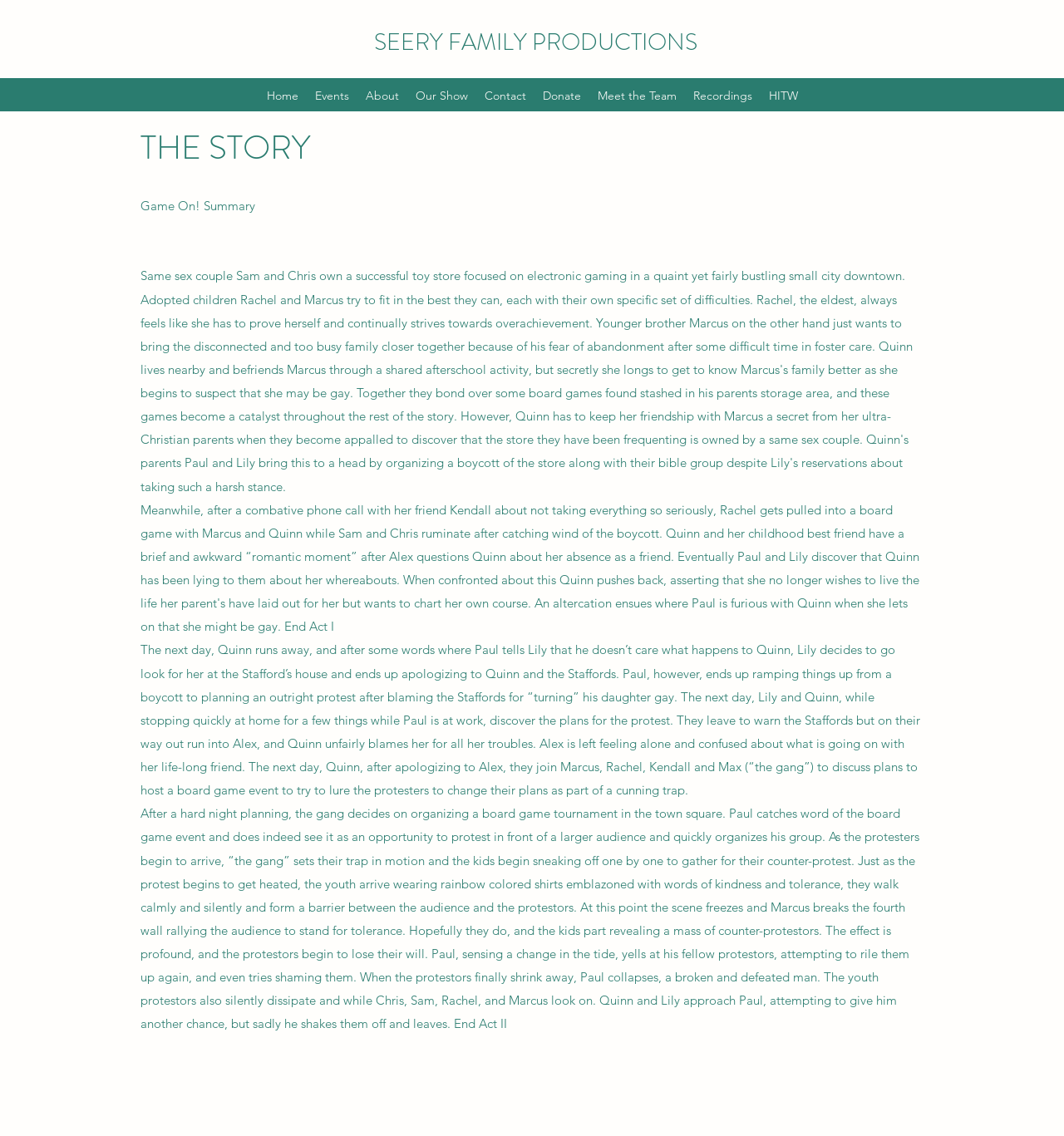Can you specify the bounding box coordinates of the area that needs to be clicked to fulfill the following instruction: "Click on the 'Contact' link"?

[0.447, 0.073, 0.502, 0.095]